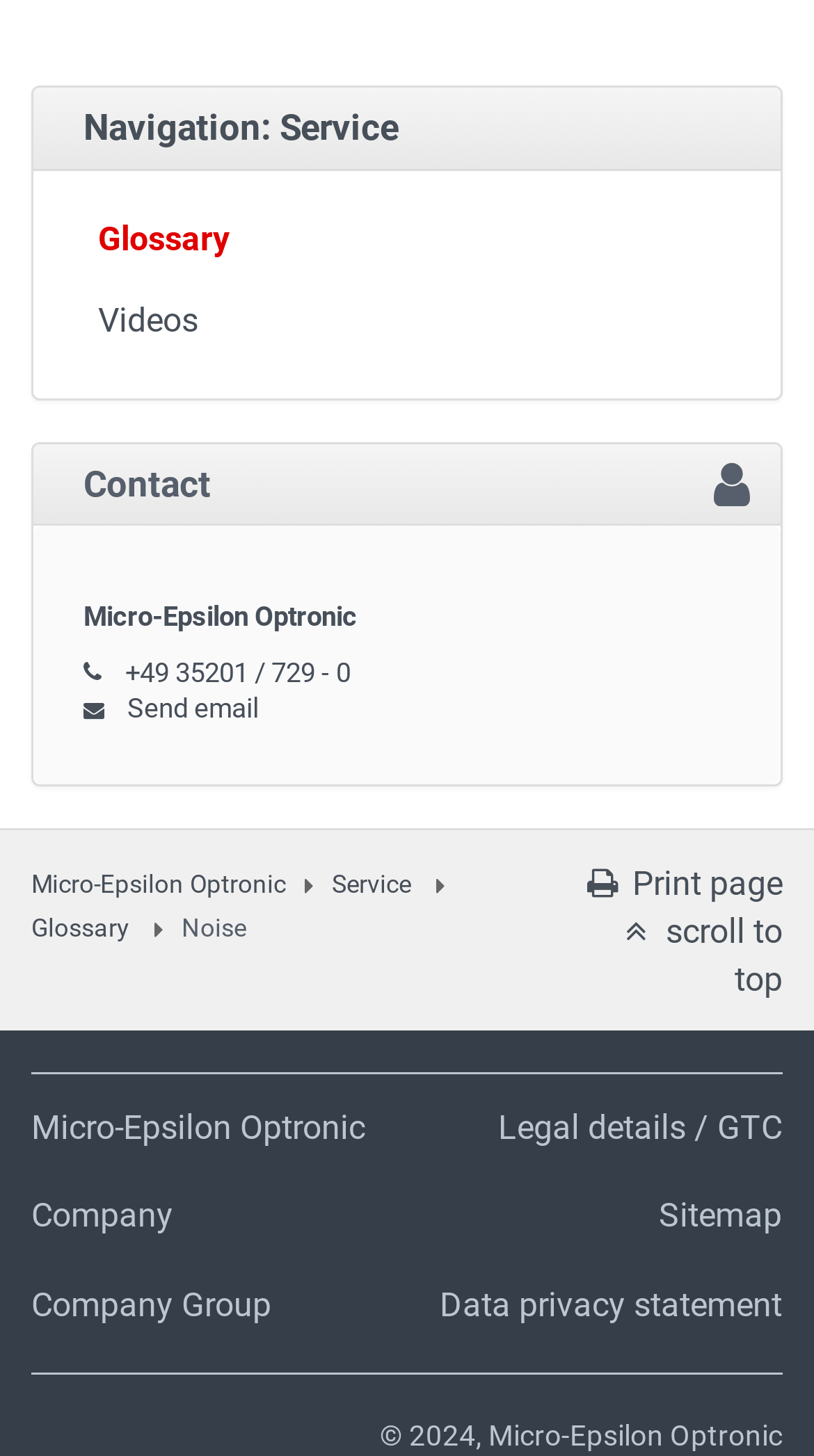Using the element description: "Home", determine the bounding box coordinates. The coordinates should be in the format [left, top, right, bottom], with values between 0 and 1.

None